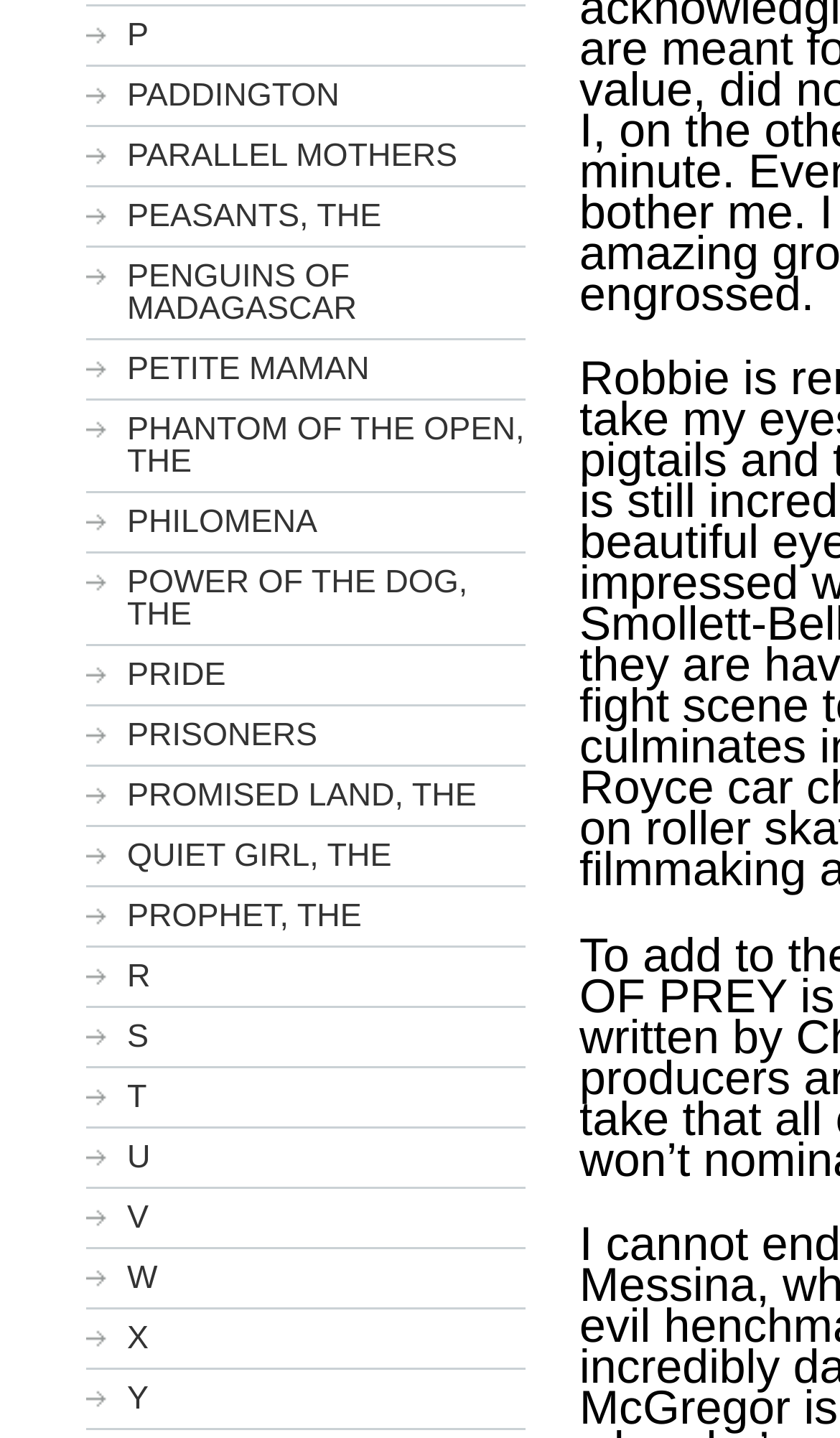Specify the bounding box coordinates of the area that needs to be clicked to achieve the following instruction: "browse movies starting with R".

[0.103, 0.658, 0.626, 0.701]